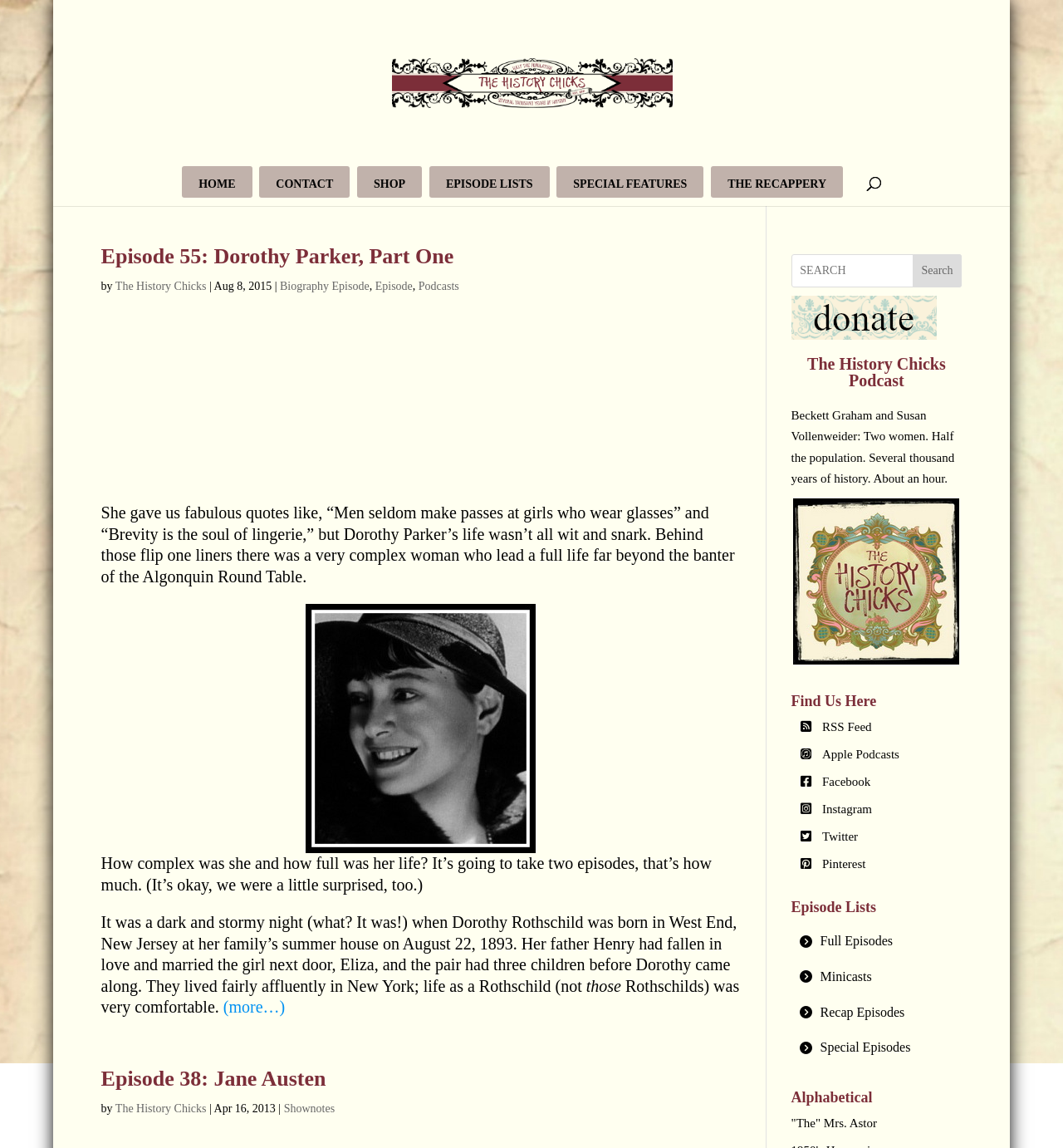Using the given element description, provide the bounding box coordinates (top-left x, top-left y, bottom-right x, bottom-right y) for the corresponding UI element in the screenshot: Minicasts

[0.744, 0.836, 0.905, 0.866]